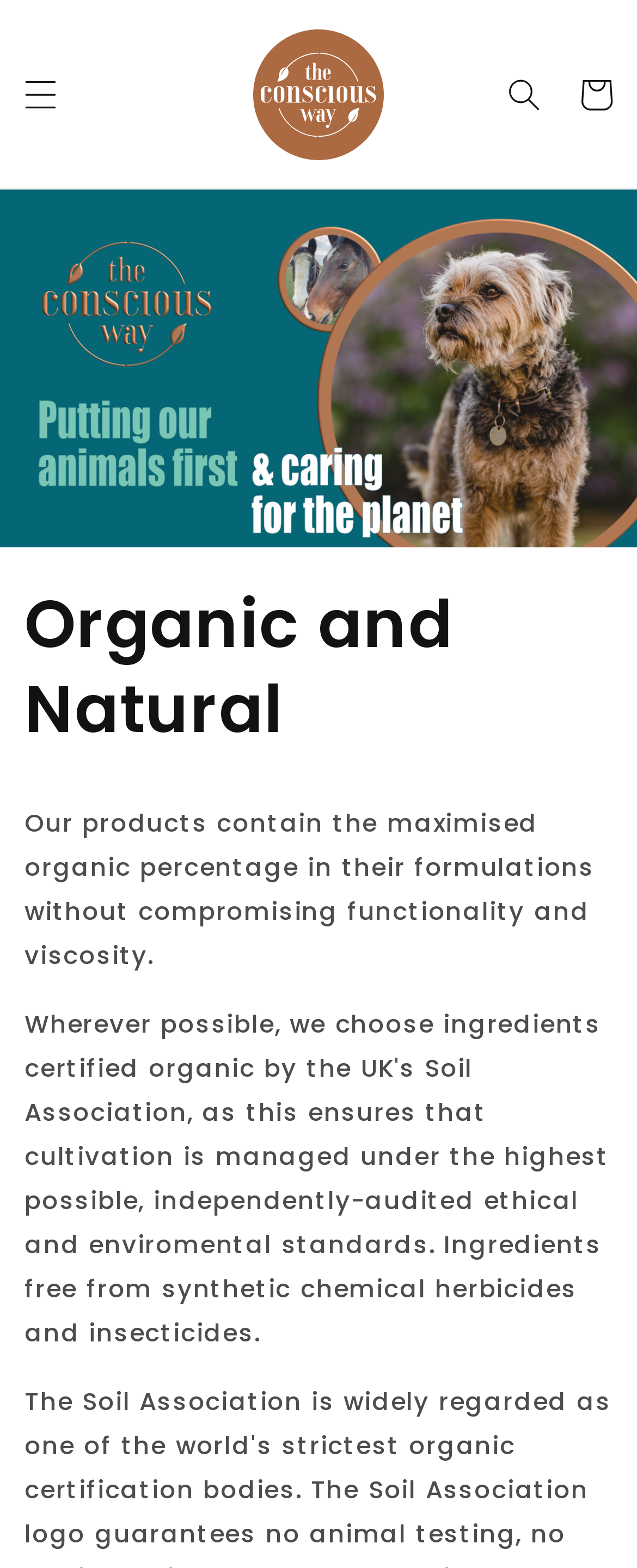Create a detailed summary of the webpage's content and design.

The webpage is titled "Organic and Natural – The Conscious Way" and has a prominent heading "Organic and Natural" located near the top center of the page. Below the heading, there is a paragraph of text that explains the company's approach to product formulation, stating that they maximize organic percentages without compromising functionality and viscosity.

At the top left of the page, there is a menu button labeled "Menu" that, when expanded, controls a menu drawer. Next to the menu button, there is a link to "The Conscious Way" accompanied by an image with the same name. This link and image combination is positioned near the top center of the page.

On the top right side of the page, there is a search button labeled "Search" that, when clicked, opens a dialog popup. Next to the search button, there is a link to "Cart".

The overall layout of the page is simple and easy to navigate, with clear headings and concise text.